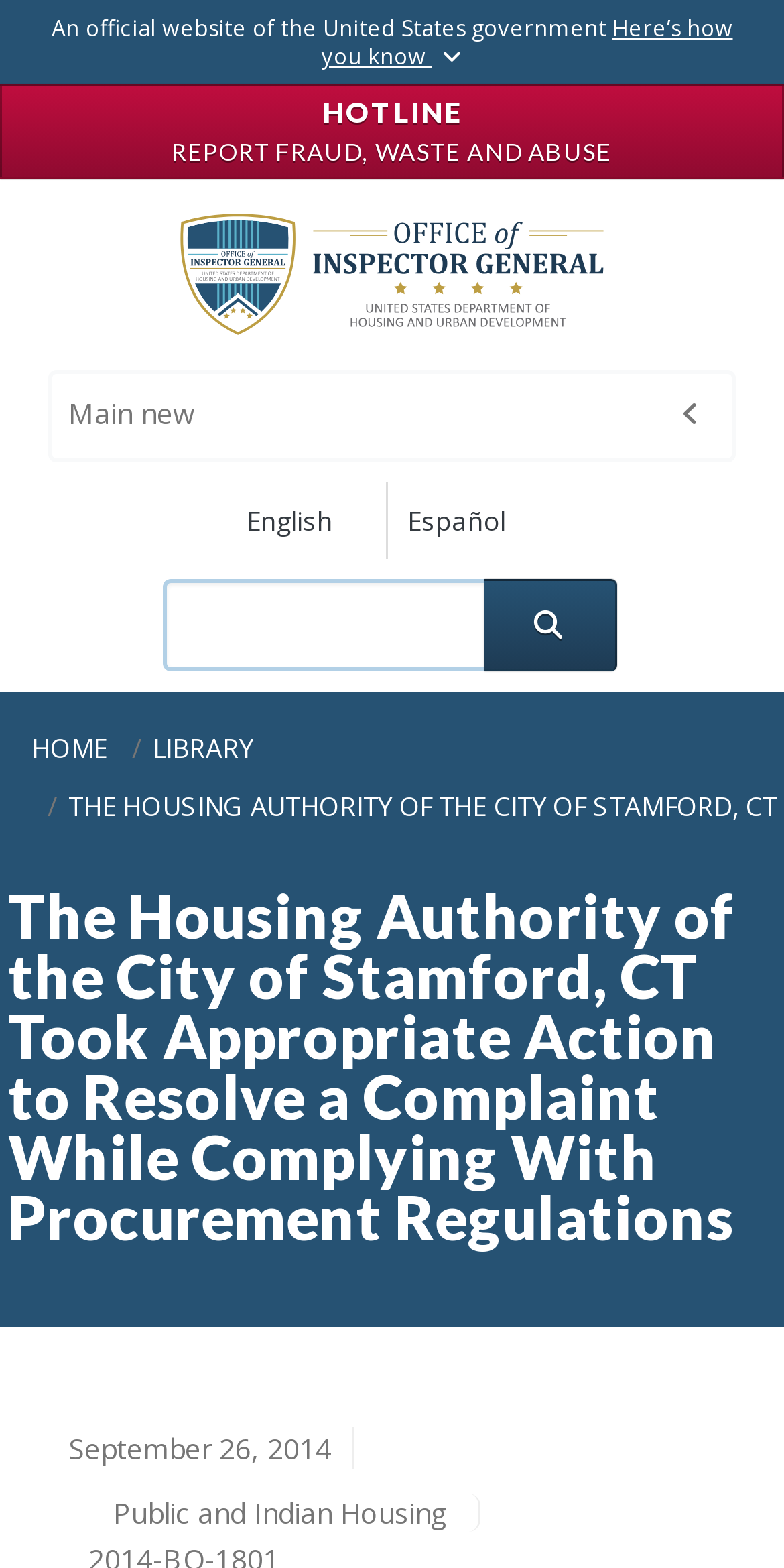Please identify the bounding box coordinates of the region to click in order to complete the given instruction: "Go to home page". The coordinates should be four float numbers between 0 and 1, i.e., [left, top, right, bottom].

[0.04, 0.465, 0.138, 0.488]